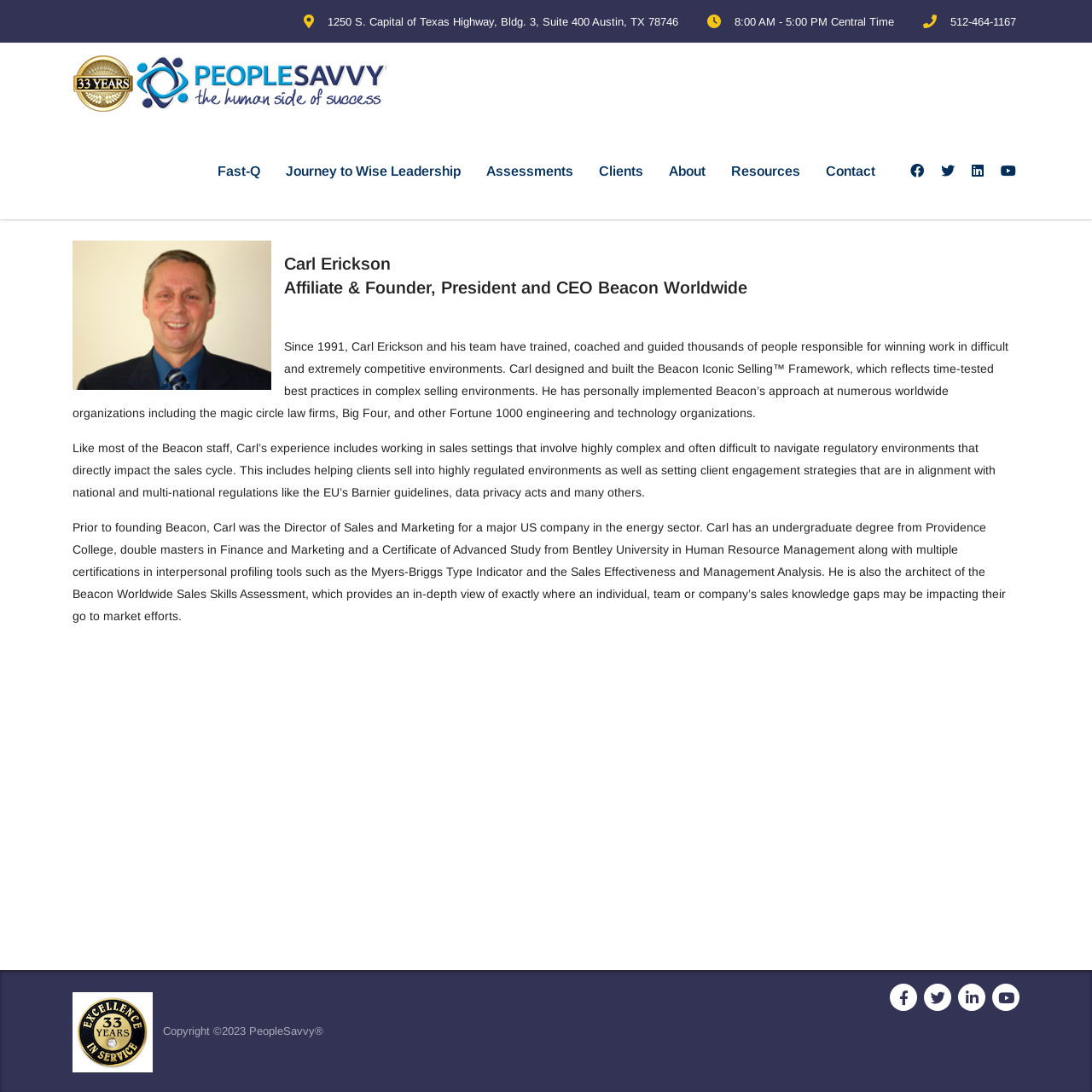Identify the bounding box coordinates for the UI element described as follows: Journey to Wise Leadership. Use the format (top-left x, top-left y, bottom-right x, bottom-right y) and ensure all values are floating point numbers between 0 and 1.

[0.25, 0.134, 0.434, 0.18]